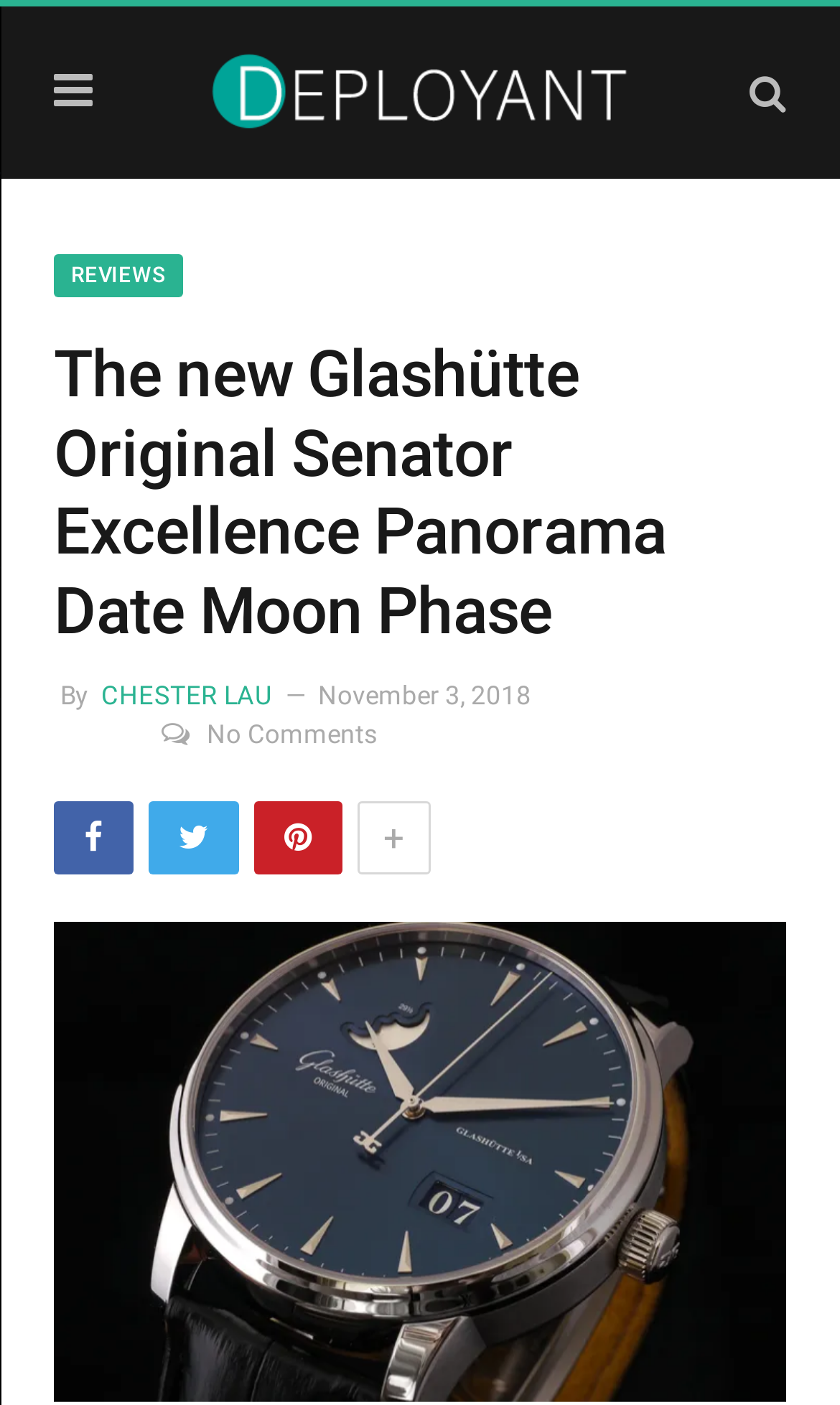Your task is to extract the text of the main heading from the webpage.

The new Glashütte Original Senator Excellence Panorama Date Moon Phase